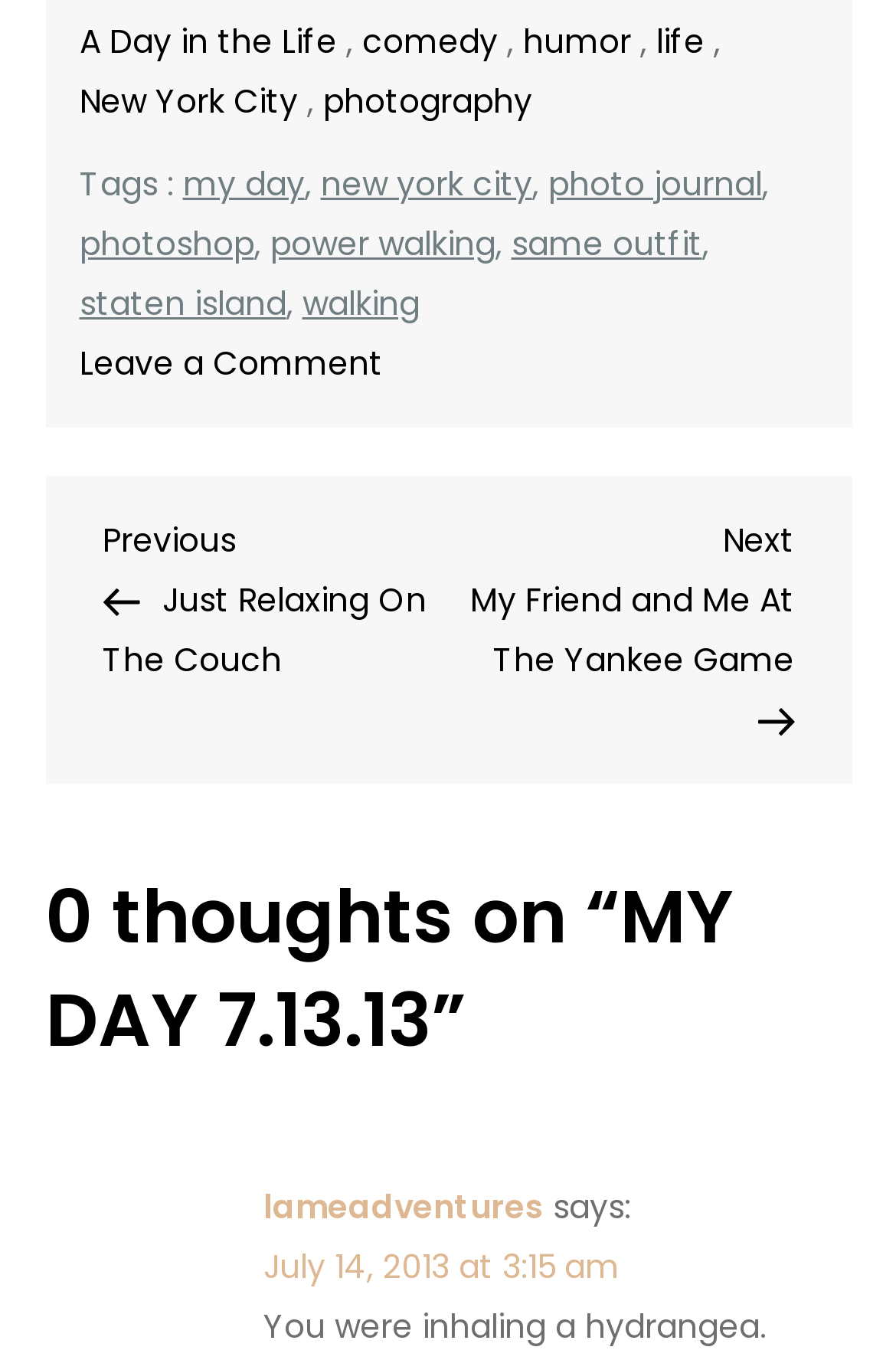Provide a single word or phrase answer to the question: 
What is the category of the post?

humor